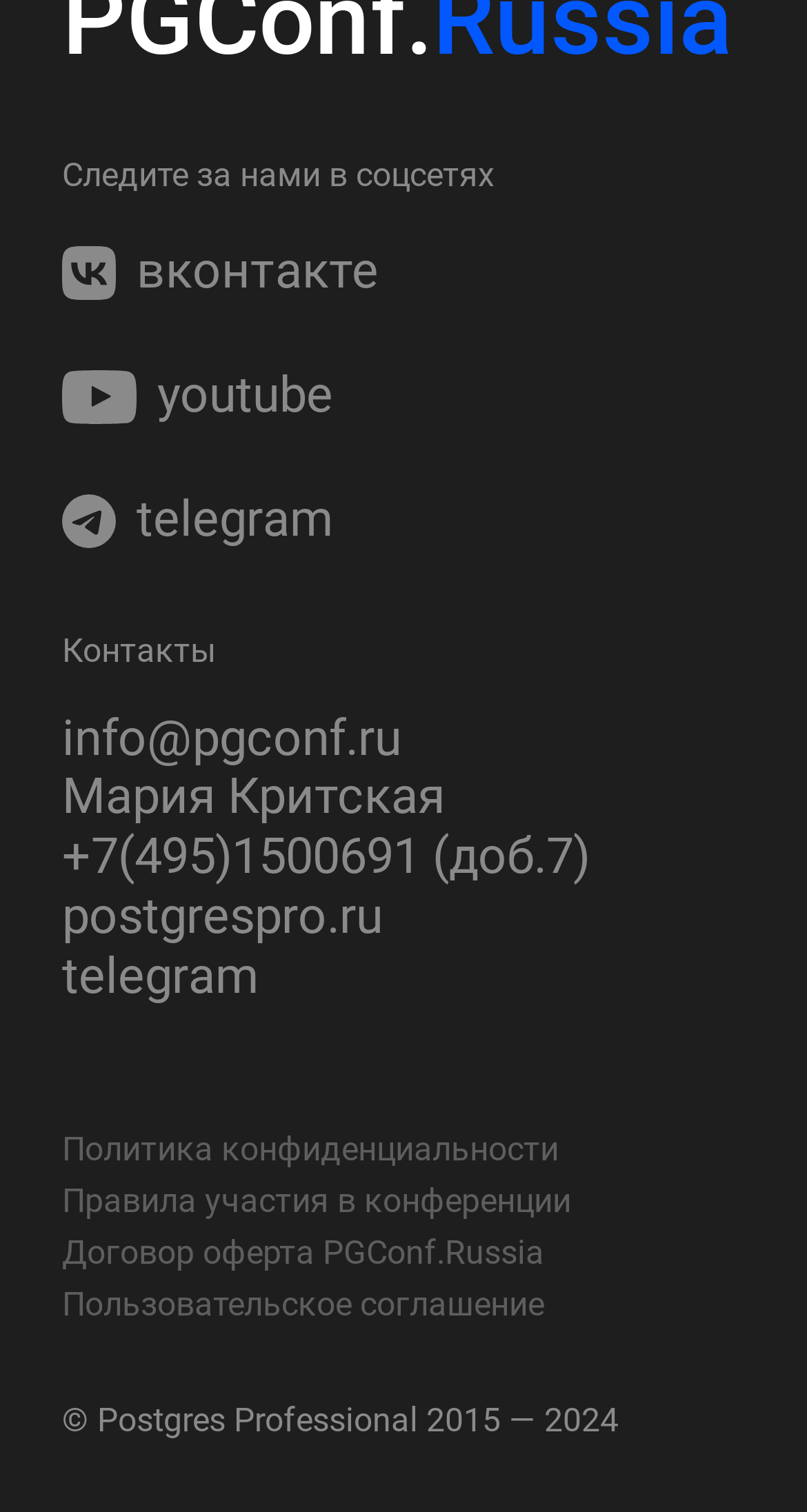What is the year range of the copyright?
Please answer the question as detailed as possible based on the image.

The year range of the copyright can be found at the bottom of the webpage. The copyright information is provided as a static text with the text '© Postgres Professional 2015 — 2024'.